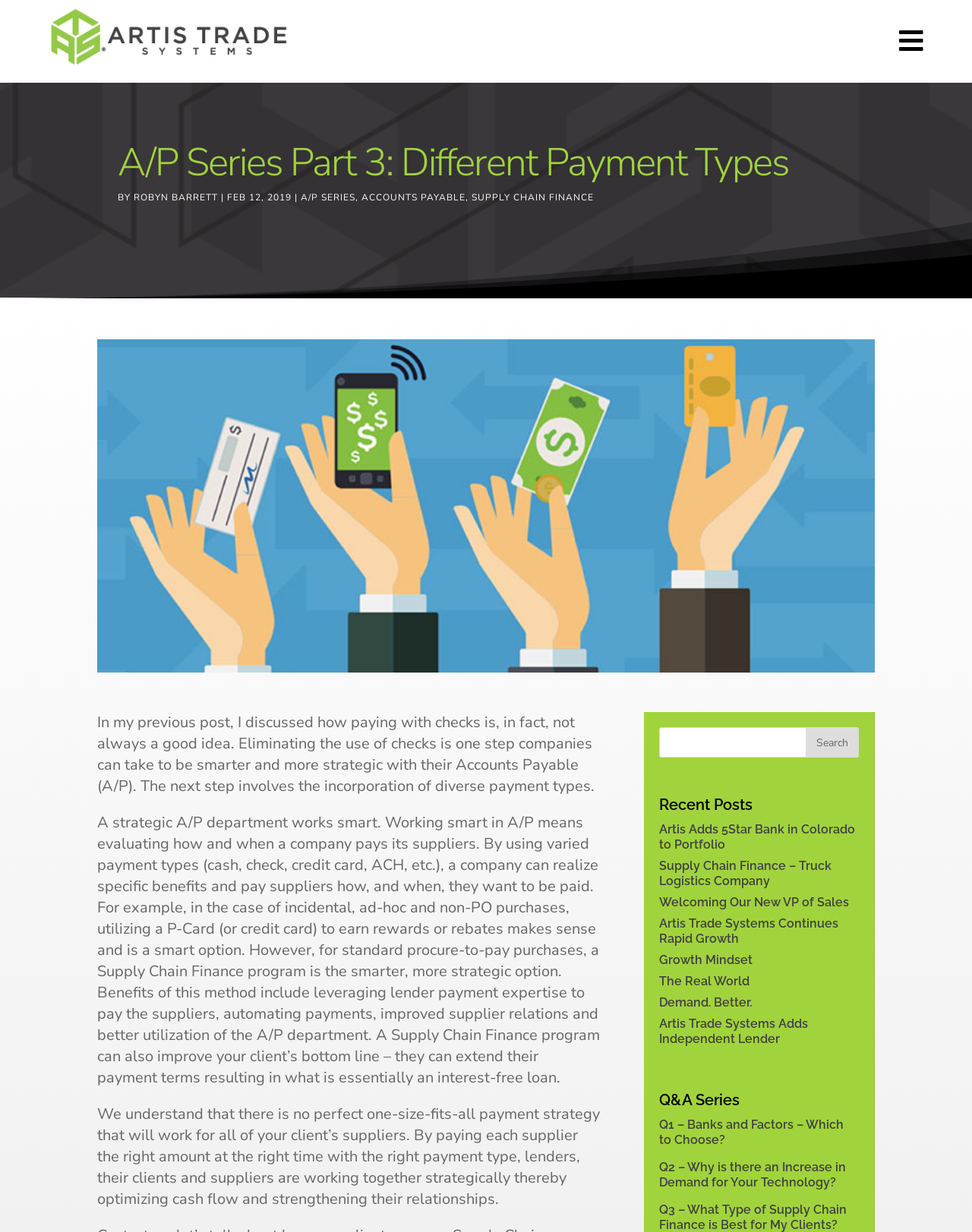Determine the bounding box coordinates for the UI element with the following description: "The Real World". The coordinates should be four float numbers between 0 and 1, represented as [left, top, right, bottom].

[0.678, 0.79, 0.771, 0.802]